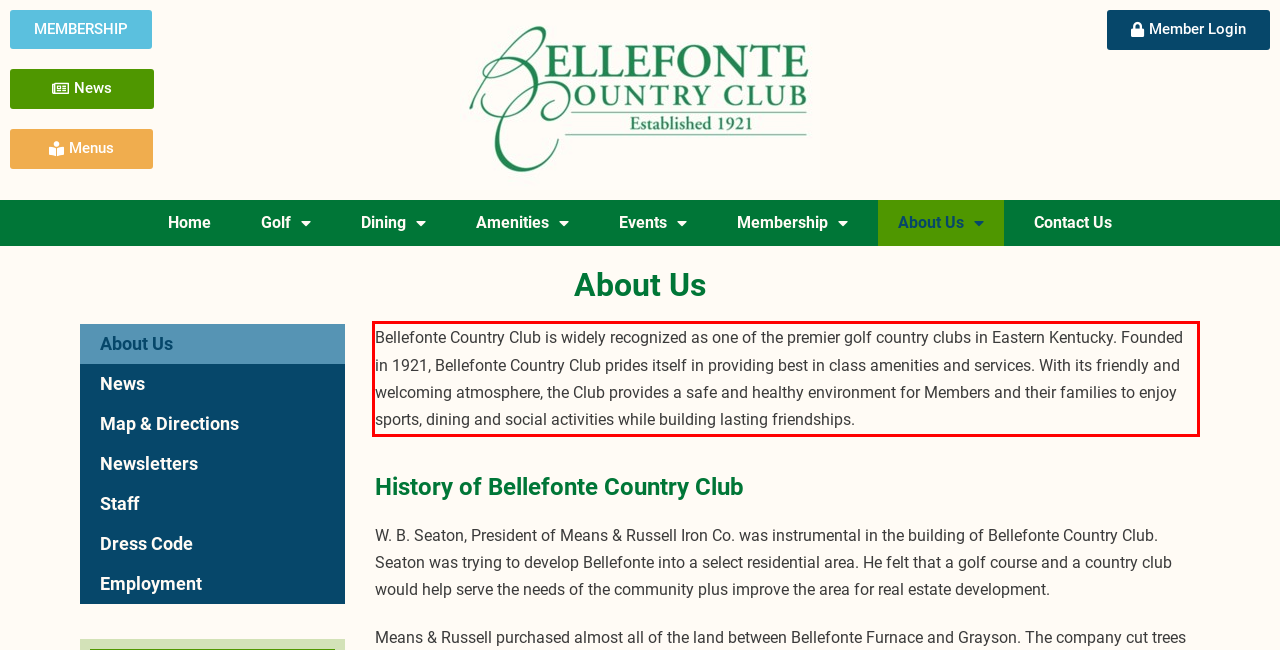Within the screenshot of the webpage, locate the red bounding box and use OCR to identify and provide the text content inside it.

Bellefonte Country Club is widely recognized as one of the premier golf country clubs in Eastern Kentucky. Founded in 1921, Bellefonte Country Club prides itself in providing best in class amenities and services. With its friendly and welcoming atmosphere, the Club provides a safe and healthy environment for Members and their families to enjoy sports, dining and social activities while building lasting friendships.